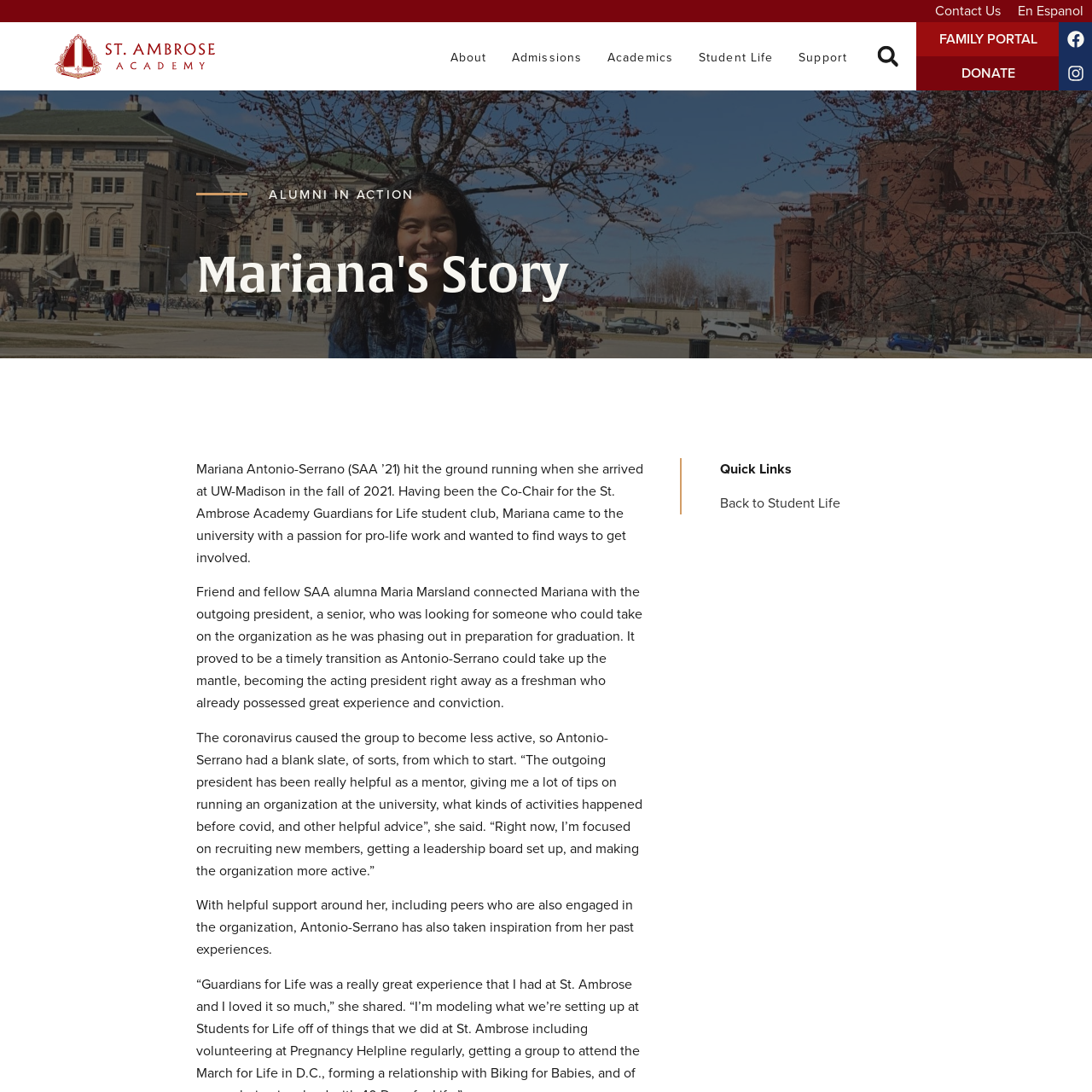Detail the various sections and features of the webpage.

The webpage is about Mariana Antonio-Serrano's story, an alumnus of St. Ambrose Academy. At the top right corner, there are several links, including "Contact Us", "En Espanol", and a search bar with a "Search" button. Below these links, there is a navigation menu with links to "About", "Admissions", "Academics", "Student Life", and "Support". 

On the right side of the page, near the top, there are two links, "FAMILY PORTAL" and "DONATE", accompanied by two small images. 

The main content of the page is divided into two sections. The first section has a heading "ALUMNI IN ACTION" and a subheading "Mariana's Story". Below the subheading, there are three paragraphs of text describing Mariana's experience at UW-Madison, including her involvement in pro-life work and her role as the president of a student organization. 

The second section is located below the main content and has a heading "Quick Links" with a single link "Back to Student Life".